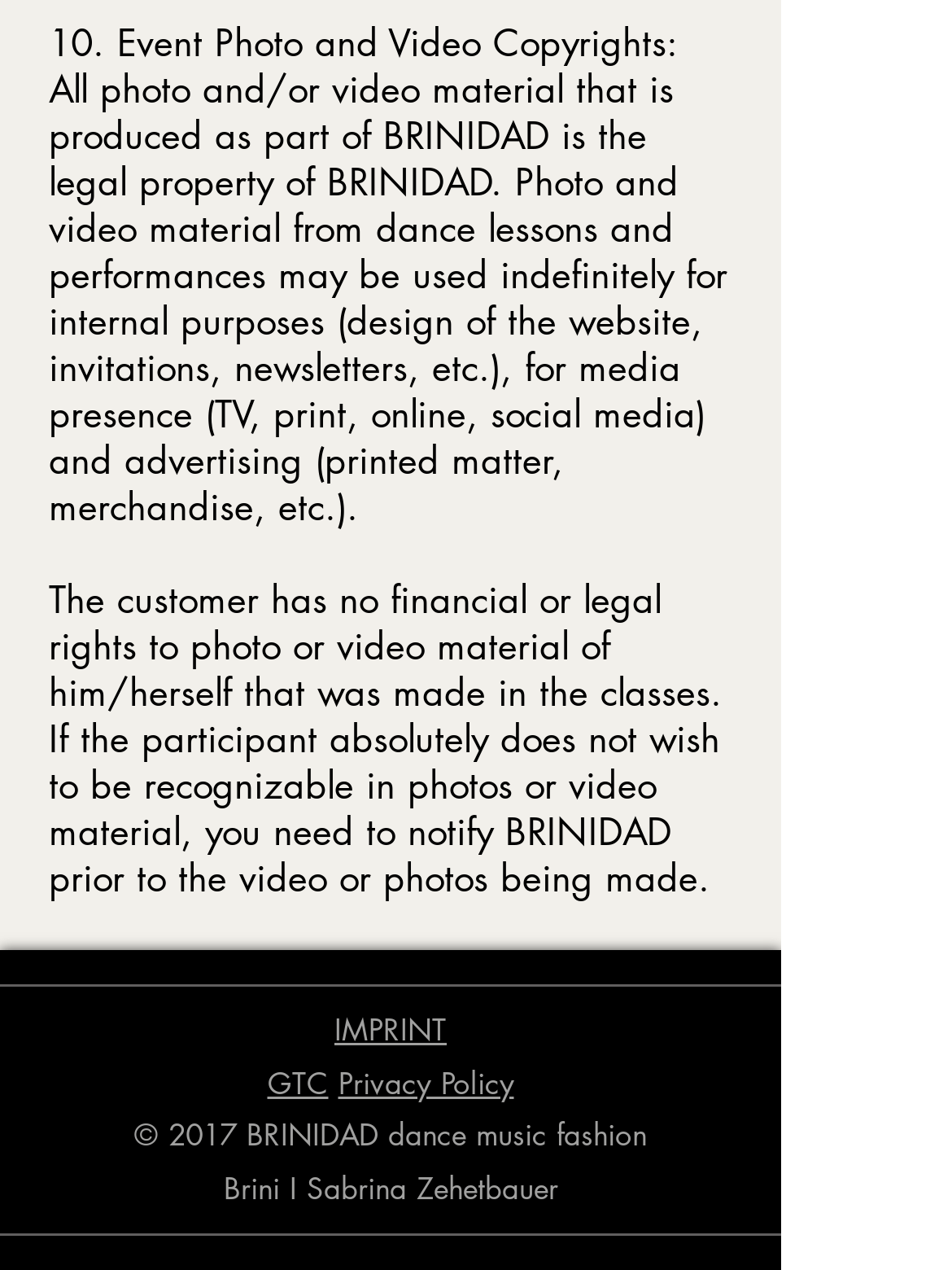For the given element description IMPRINT, determine the bounding box coordinates of the UI element. The coordinates should follow the format (top-left x, top-left y, bottom-right x, bottom-right y) and be within the range of 0 to 1.

[0.351, 0.794, 0.469, 0.827]